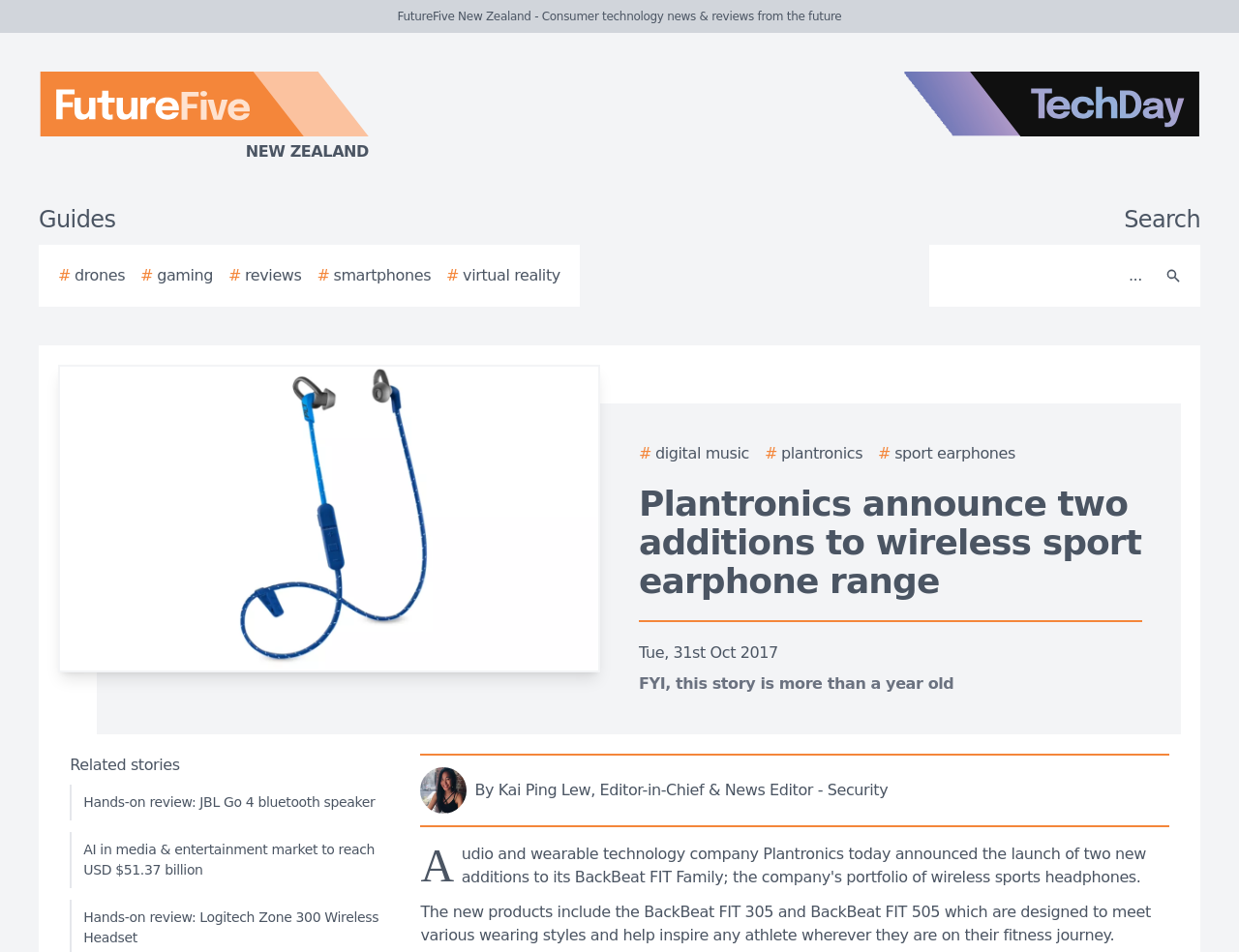Pinpoint the bounding box coordinates of the element that must be clicked to accomplish the following instruction: "View related story about JBL Go 4 bluetooth speaker". The coordinates should be in the format of four float numbers between 0 and 1, i.e., [left, top, right, bottom].

[0.056, 0.824, 0.314, 0.862]